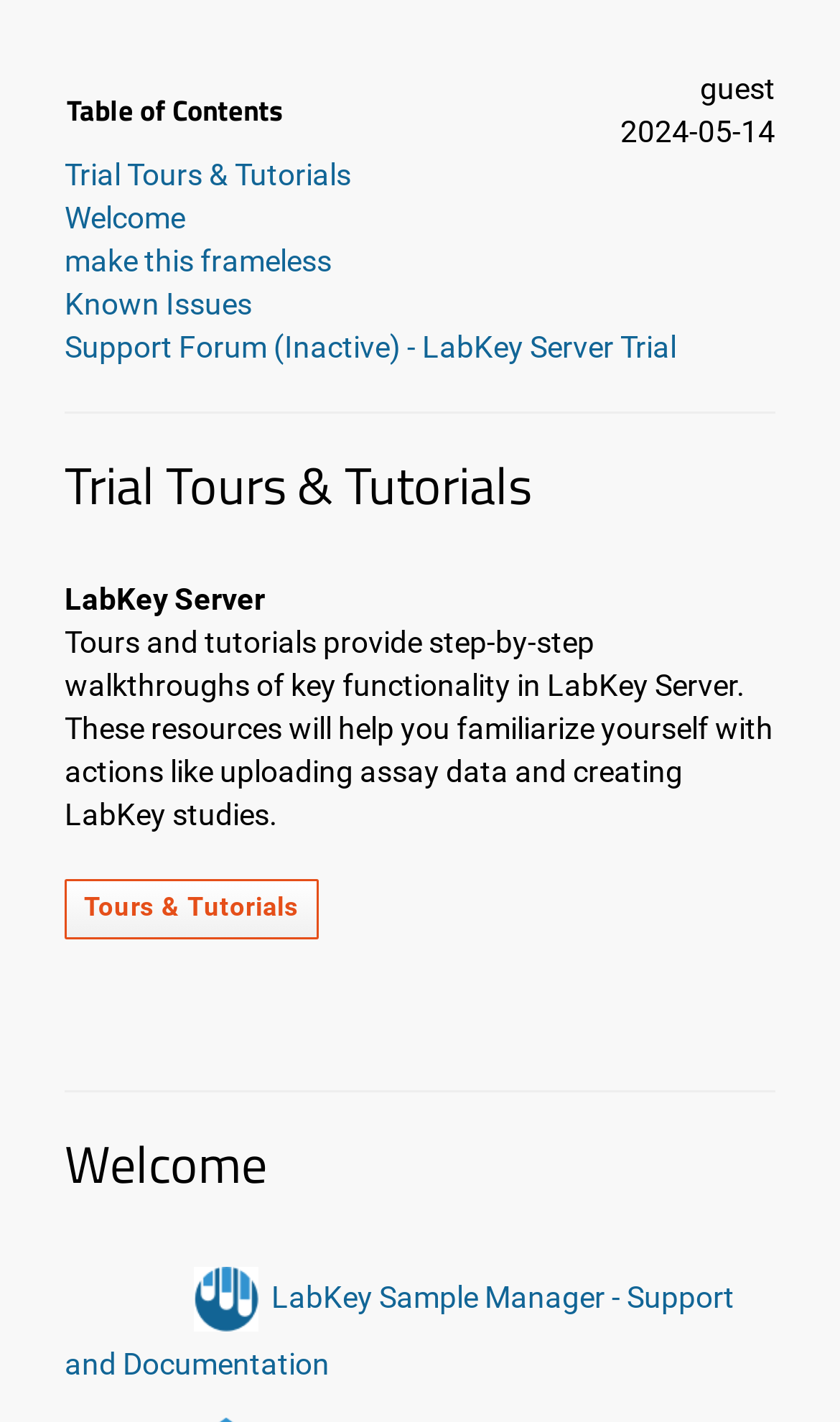Create a detailed summary of all the visual and textual information on the webpage.

The webpage appears to be a support forum or documentation page for LabKey Server Trial. At the top, there is a table of contents with two columns, one labeled "Table of Contents" and the other labeled "guest 2024-05-14". 

Below the table of contents, there are five links: "Trial Tours & Tutorials", "Welcome", "make this frameless", "Known Issues", and "Support Forum (Inactive) - LabKey Server Trial". These links are aligned to the left side of the page.

Following the links, there is a horizontal separator line. Below the separator, there is a heading "Trial Tours & Tutorials" that spans the entire width of the page. Under this heading, there is a static text "LabKey Server" and a paragraph of text that describes the purpose of tours and tutorials in LabKey Server. 

Below the paragraph, there is a link "Tours & Tutorials". Another horizontal separator line follows, and then a heading "Welcome" that also spans the entire width of the page. Under this heading, there is a link to "LabKey Sample Manager - Support and Documentation".